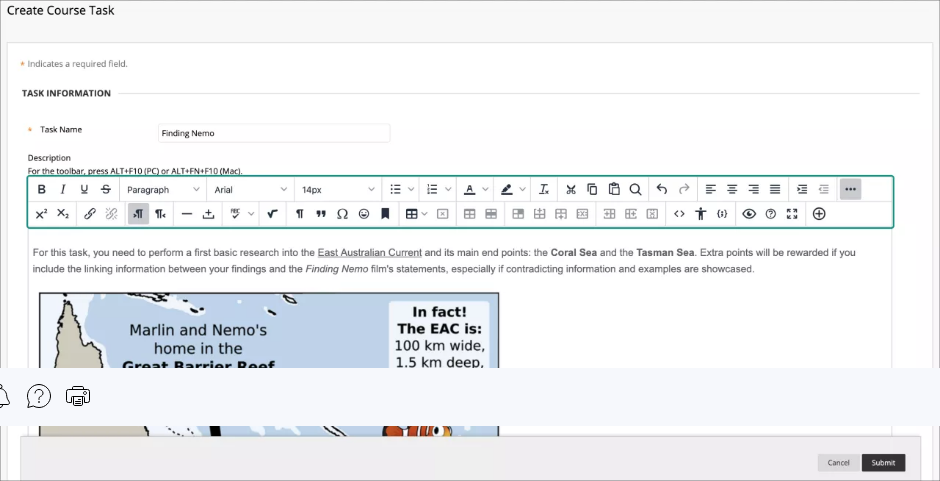Deliver an in-depth description of the image, highlighting major points.

This image showcases a content editor interface designed for educational tasks. At the top, users can see a task titled "Finding Nemo," with a description section that emphasizes the requirement for researching the East Australian Current and its geographical context, including the Coral Sea and Tasman Sea. Below the task details, the editor's toolbar is visible, featuring various options for formatting text, inserting links, and adding multimedia. A section of the content highlights critical facts about the East Australian Current, presenting measurements that contribute to the overall understanding of the topic. The layout is user-friendly, emphasizing ease of access for inputting and formatting content.